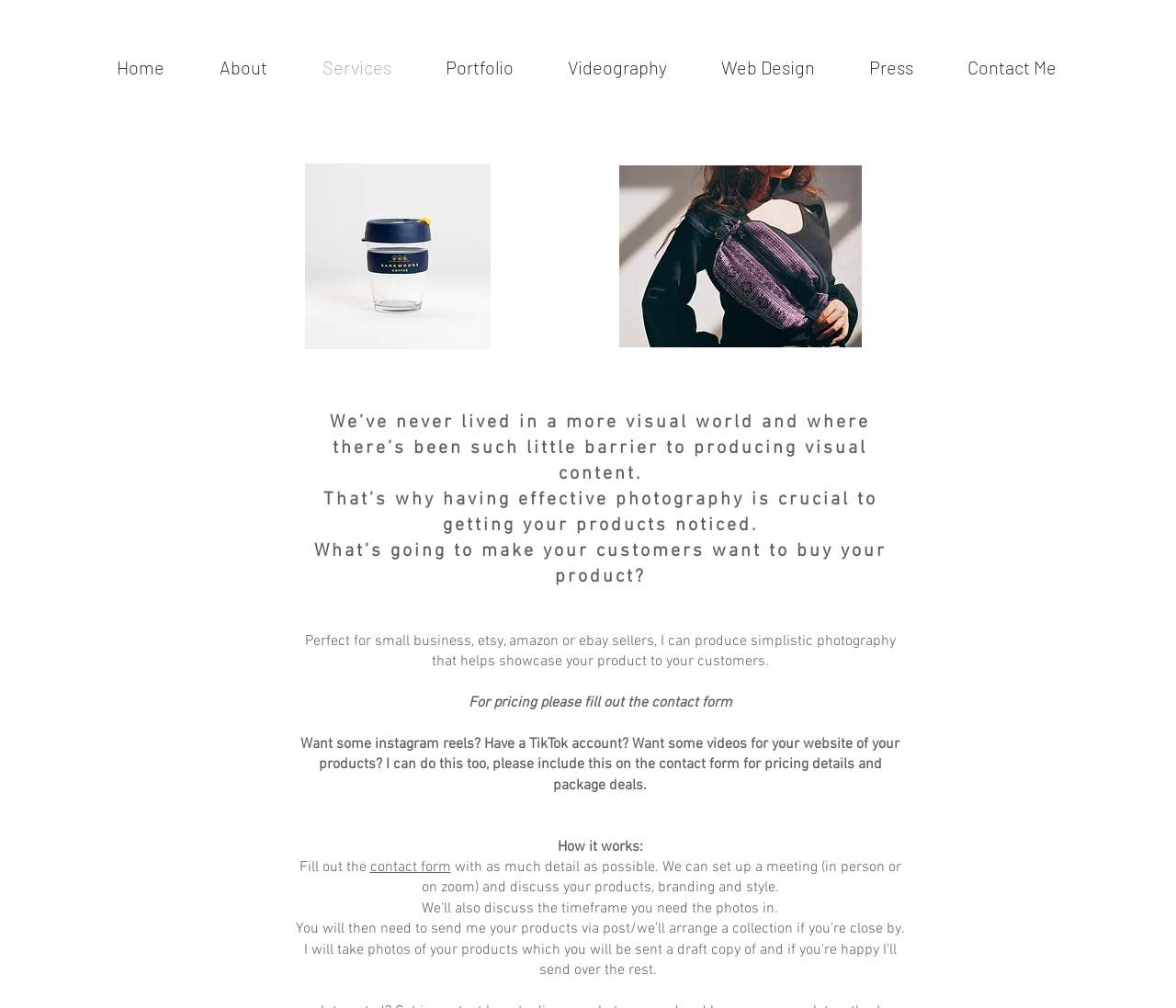Offer an extensive depiction of the webpage and its key elements.

The webpage is about Helen James' products, with a focus on photography services. At the top, there is a navigation menu with links to different sections of the website, including Home, About, Services, Portfolio, Videography, Web Design, Press, and Contact Me.

Below the navigation menu, there are two small images, aboutme1.png and about me2.png, positioned side by side. Further down, there is a larger image, keepcup.jpeg, followed by another image, 9E7527DE-0C4E-4FA6-AD52-66072FE749EC.jpg.

The main content of the webpage is divided into sections, with headings and paragraphs of text. The first section discusses the importance of effective photography in a visual world, with three paragraphs of text. The second section is about what makes customers want to buy a product, with two paragraphs of text. The third section is about the photography services offered, specifically simplistic photography for small business, Etsy, Amazon, or eBay sellers.

There is a call-to-action to fill out a contact form for pricing details and package deals. Additionally, there is an offer to create Instagram reels and videos for websites, with a request to include this in the contact form. The final section explains how the process works, with a link to the contact form and a description of the meeting process to discuss products, branding, and style.